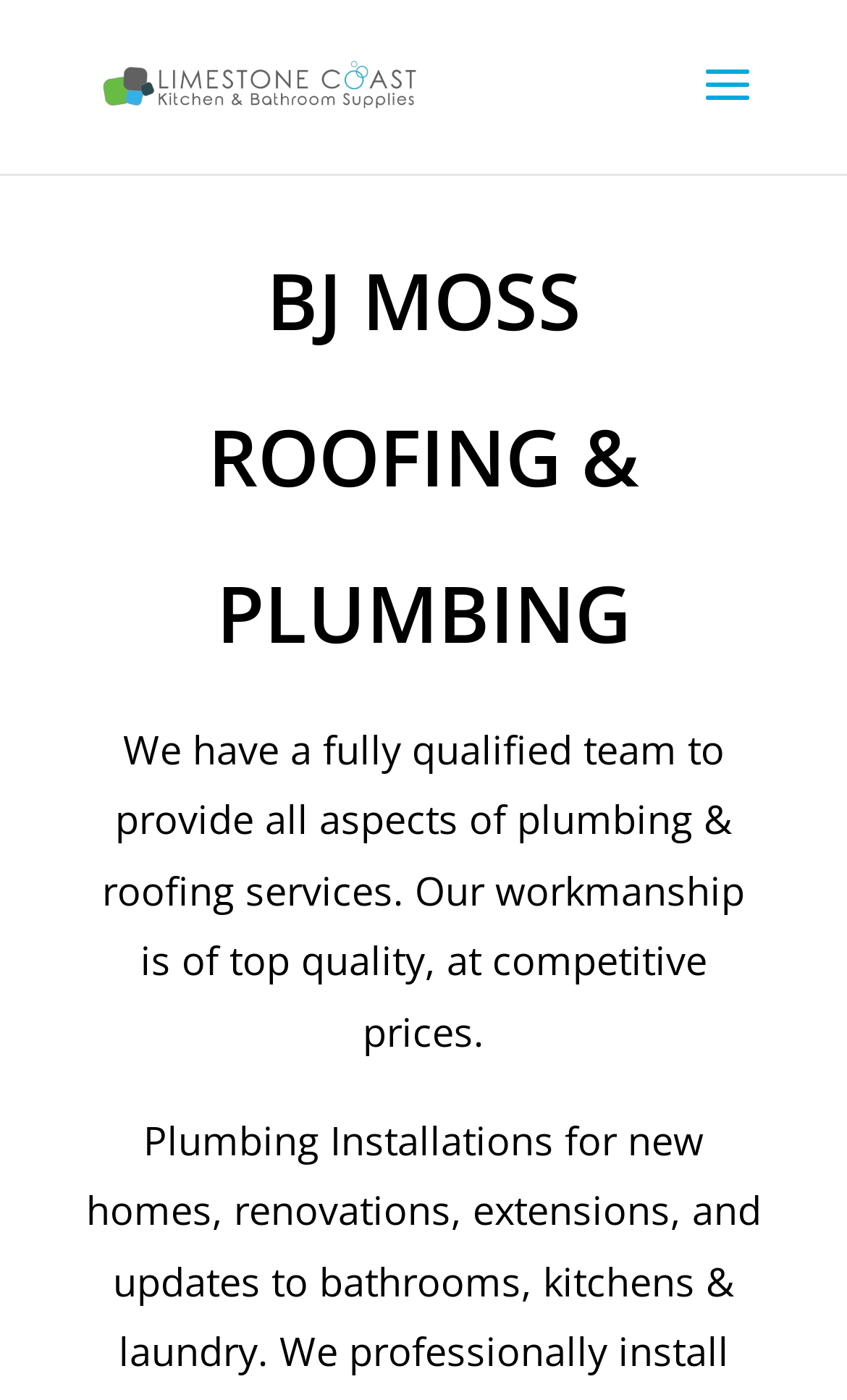Please extract the title of the webpage.

BJ MOSS ROOFING & PLUMBING